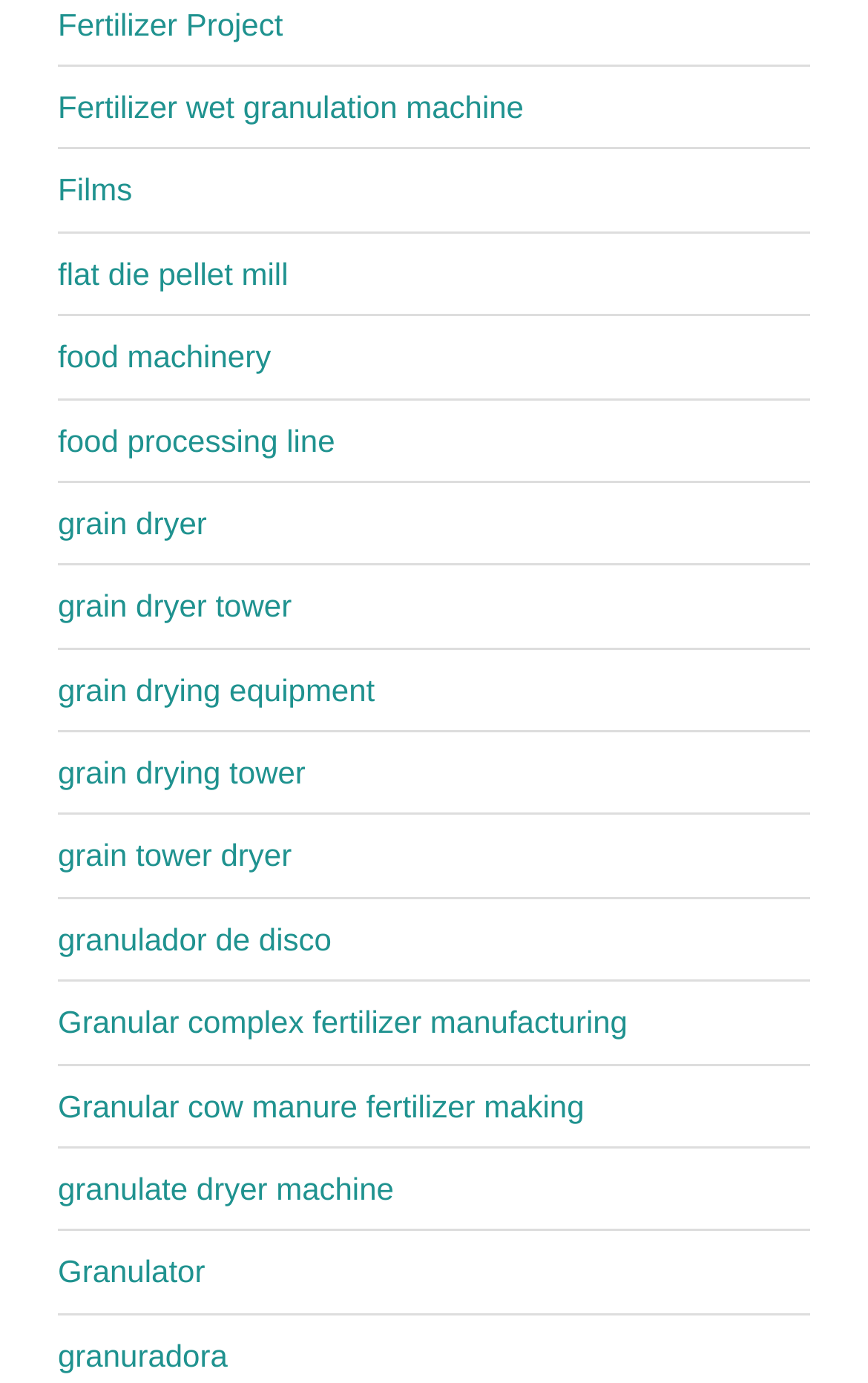Please reply to the following question using a single word or phrase: 
What is the first product listed?

Fertilizer Project